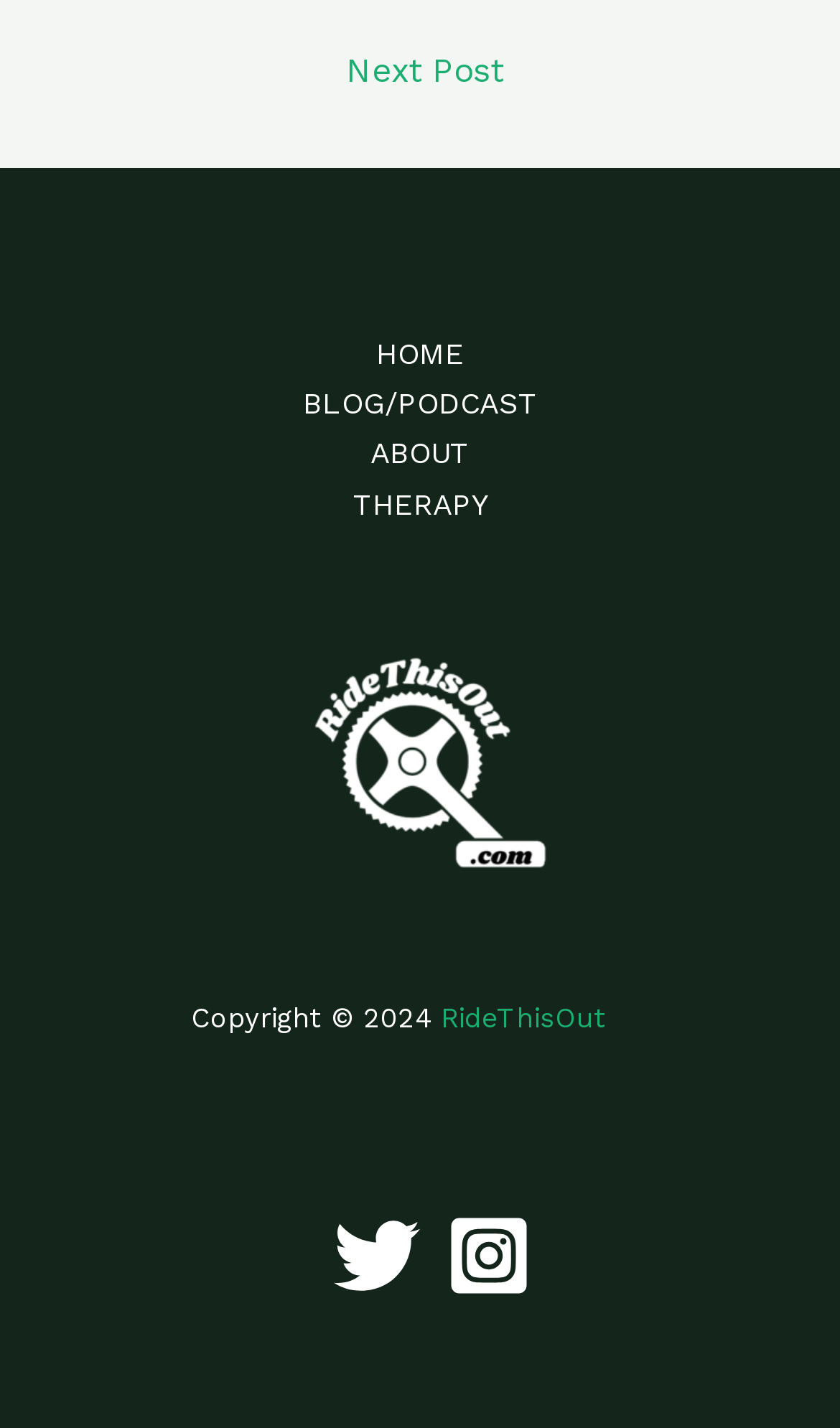Identify the bounding box coordinates necessary to click and complete the given instruction: "read next post".

[0.025, 0.025, 0.985, 0.08]